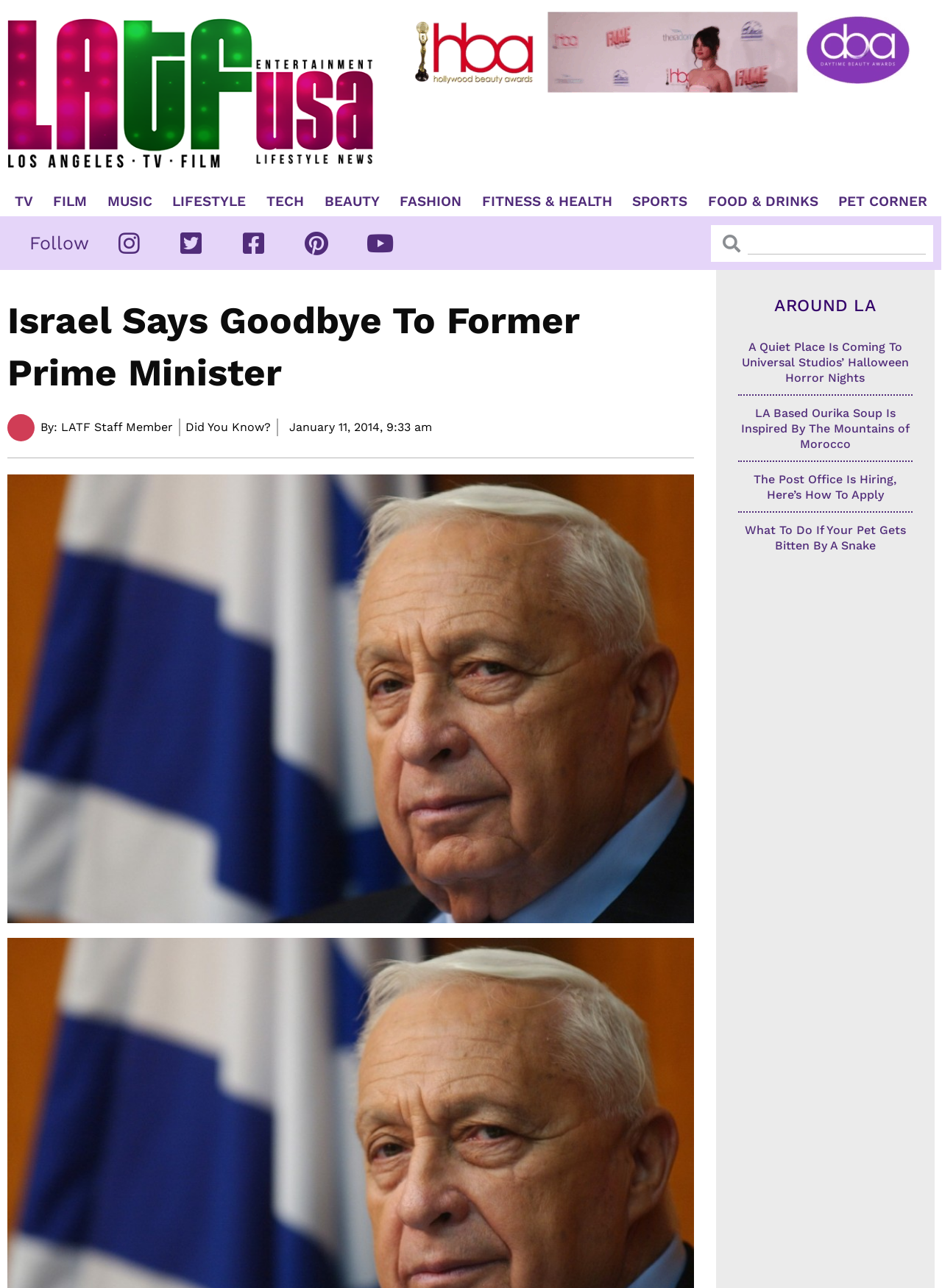Your task is to find and give the main heading text of the webpage.

Israel Says Goodbye To Former Prime Minister